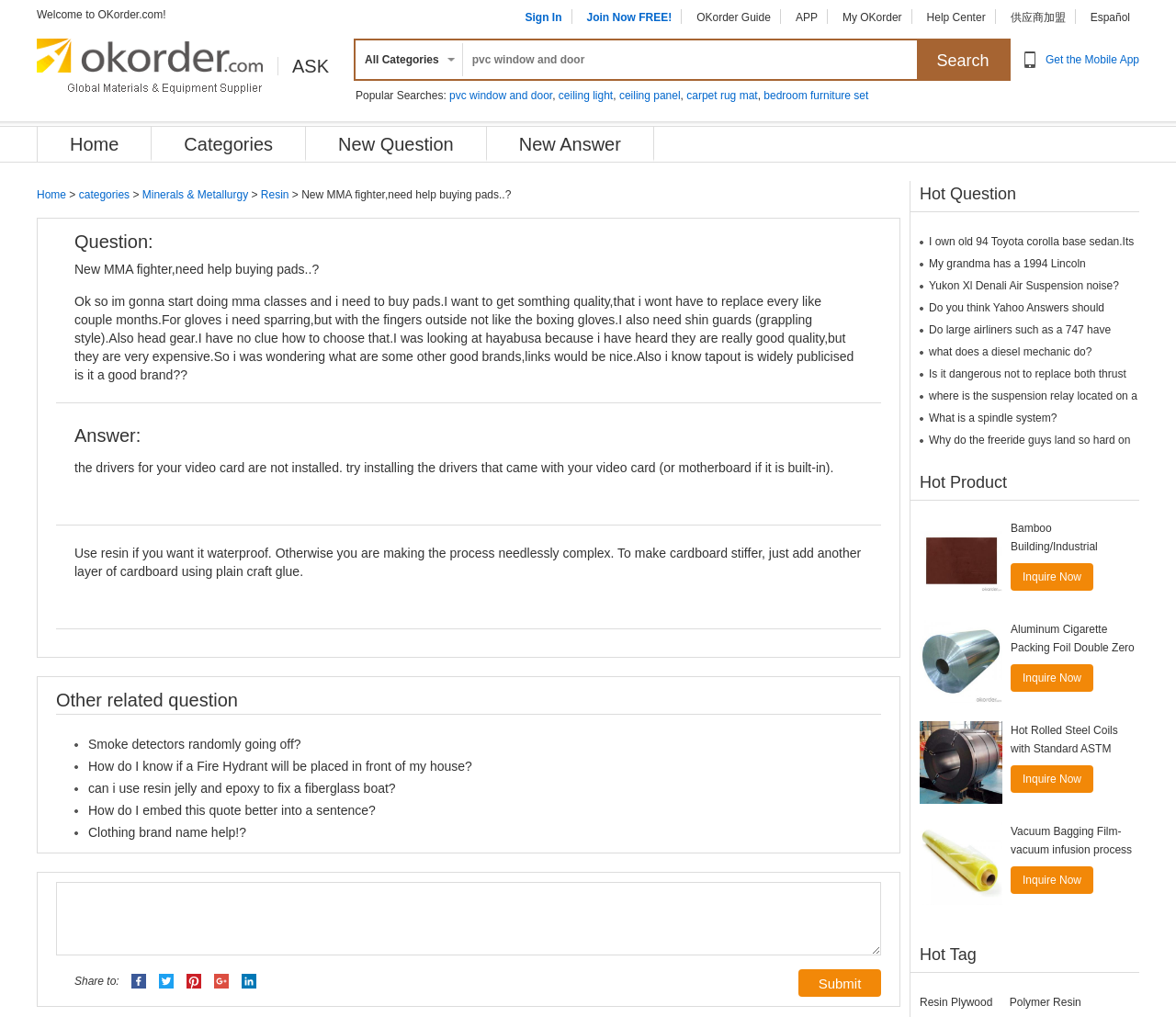What is the user looking for in the question?
Please use the visual content to give a single word or phrase answer.

MMA pads